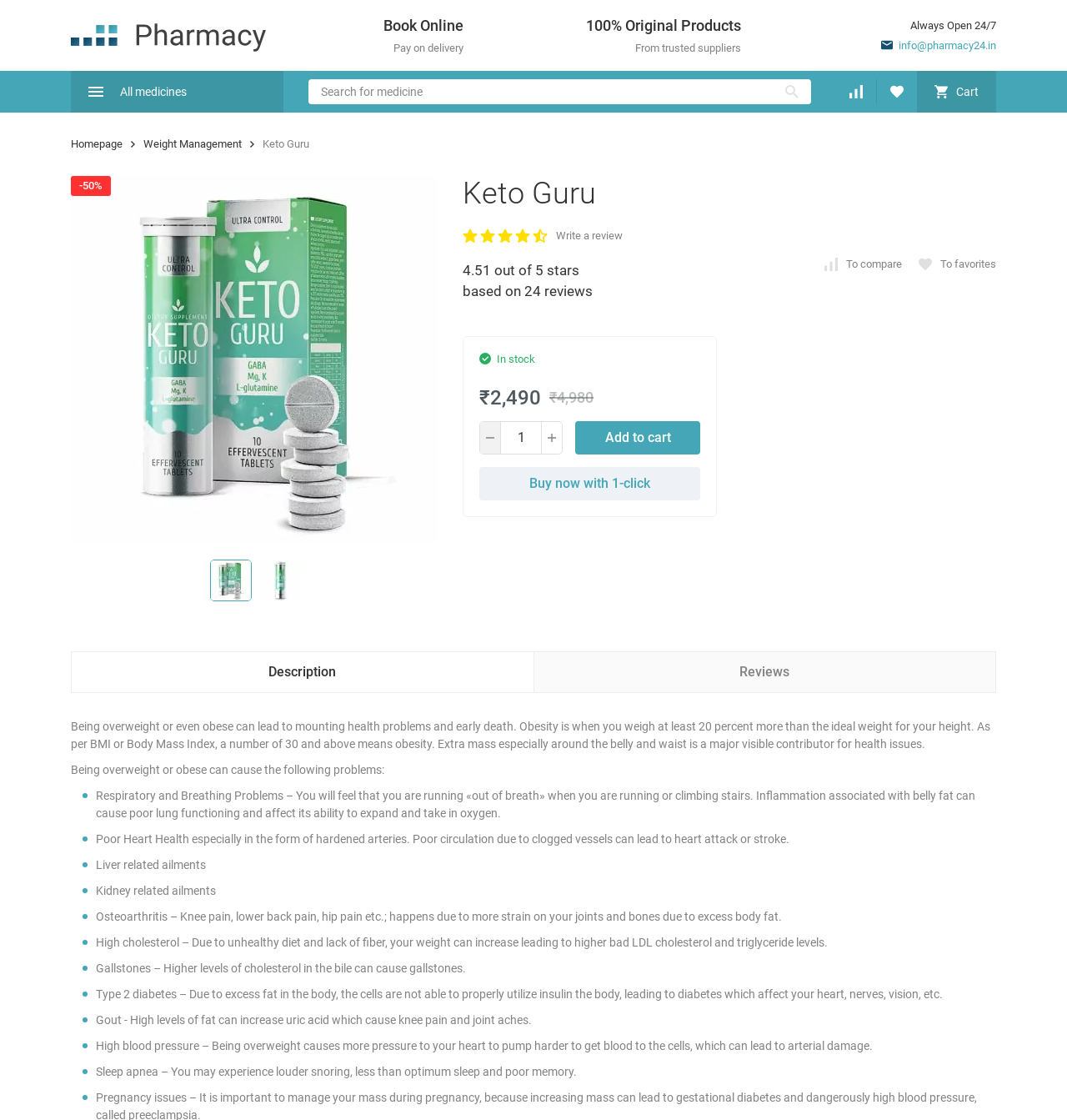Please specify the coordinates of the bounding box for the element that should be clicked to carry out this instruction: "Add to cart". The coordinates must be four float numbers between 0 and 1, formatted as [left, top, right, bottom].

[0.539, 0.376, 0.656, 0.406]